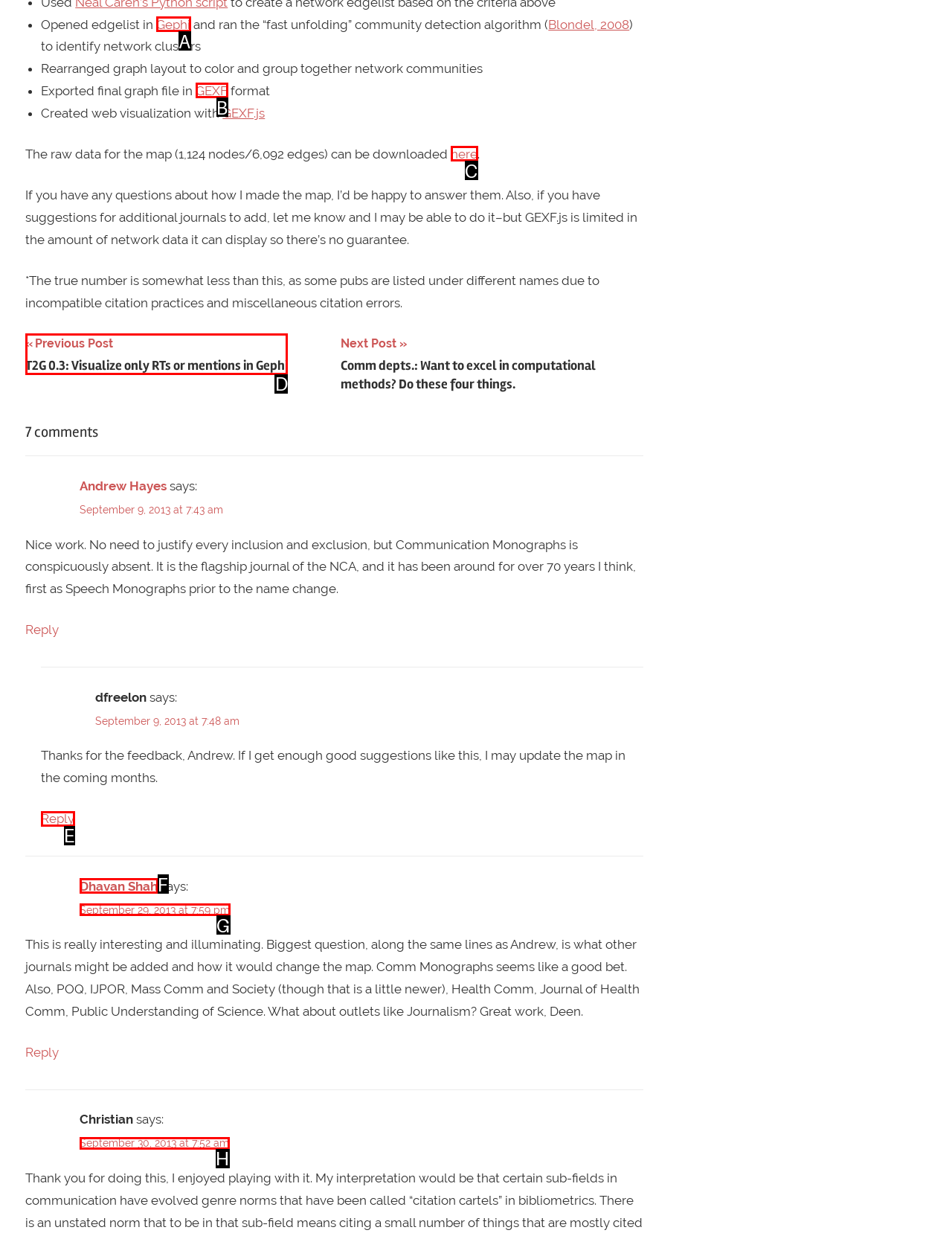Pick the option that should be clicked to perform the following task: View the previous post
Answer with the letter of the selected option from the available choices.

D